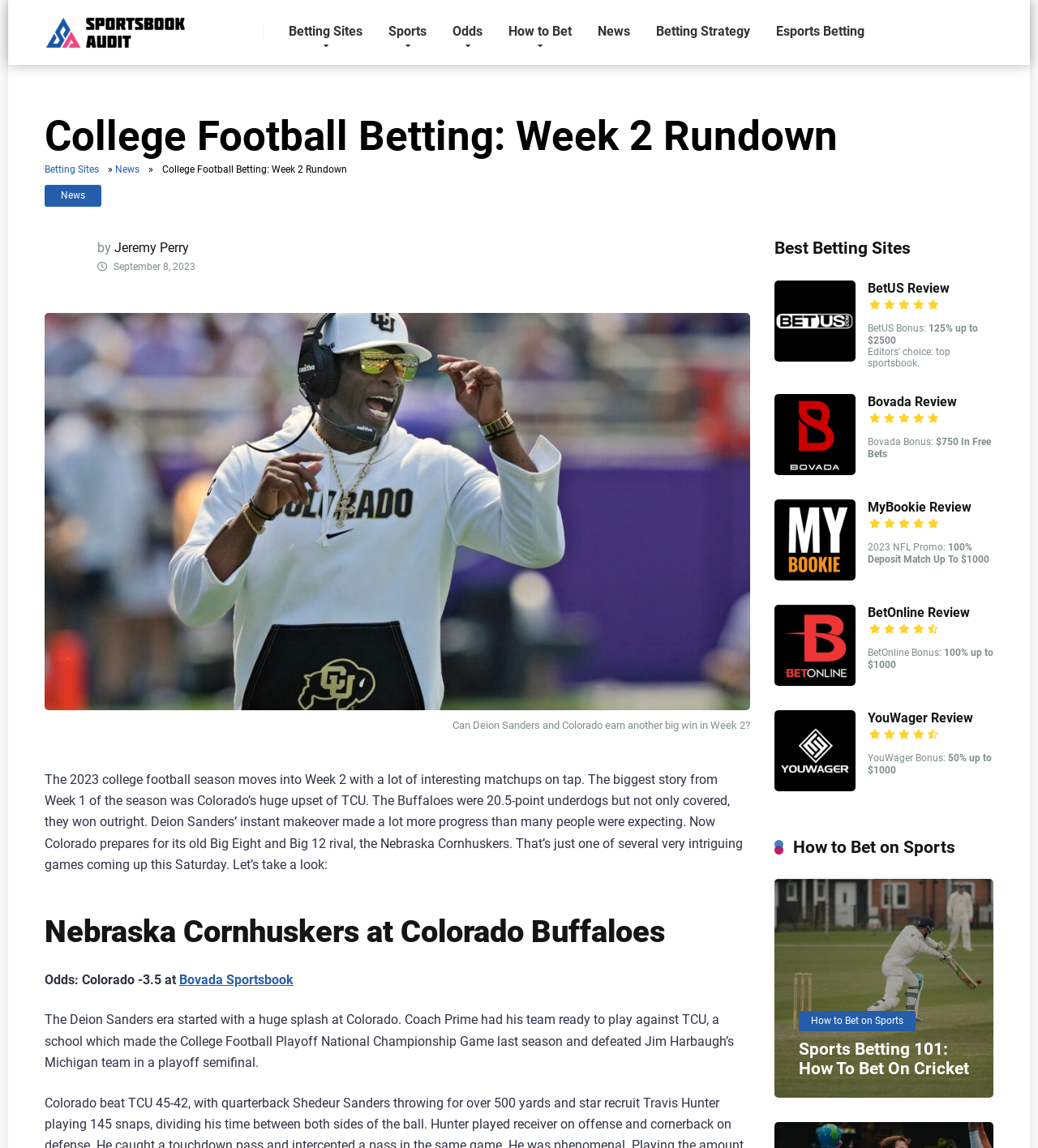Reply to the question with a single word or phrase:
What is the current odds for Nebraska Cornhuskers at Colorado Buffaloes?

Colorado -3.5